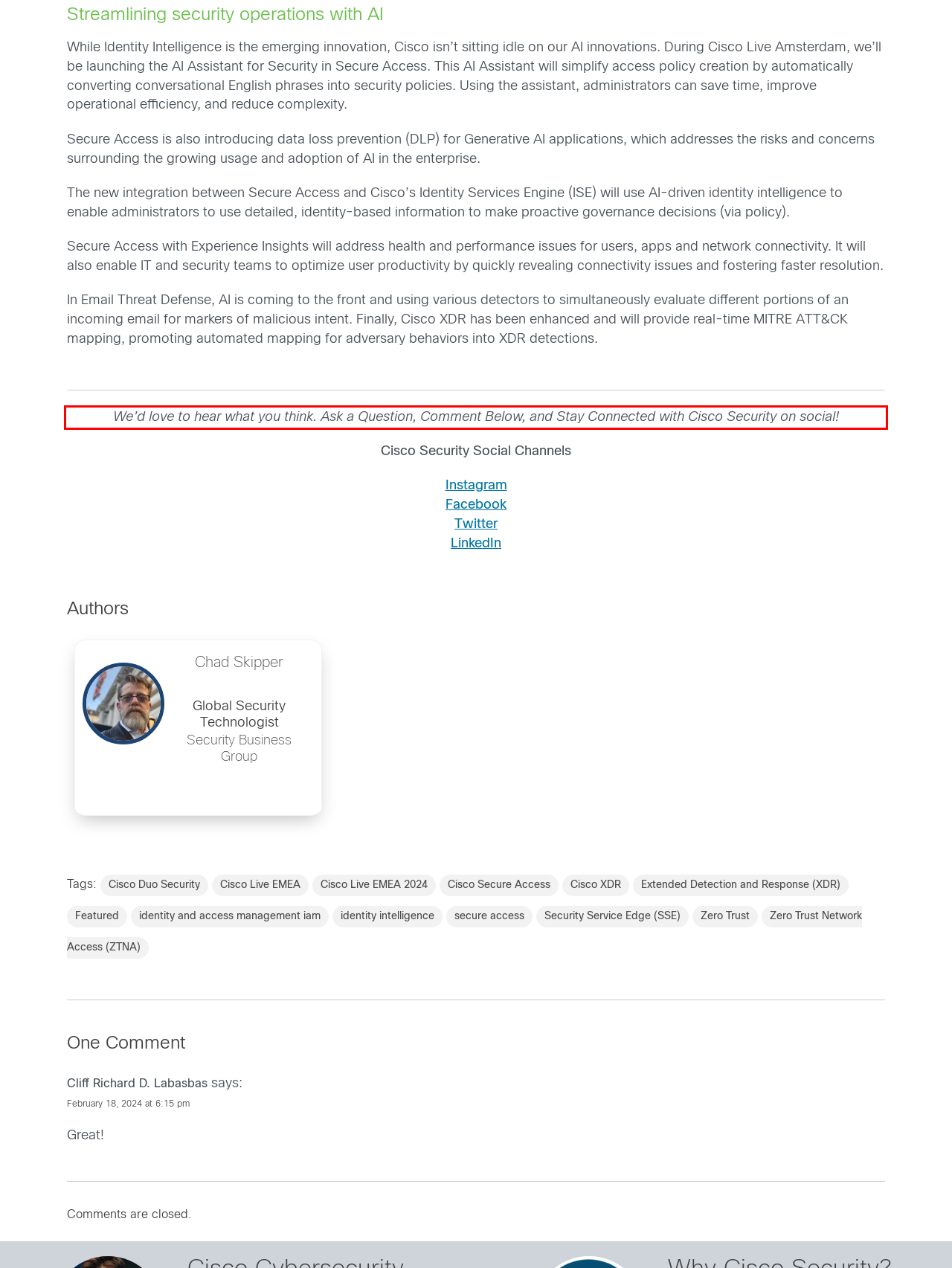Within the screenshot of the webpage, there is a red rectangle. Please recognize and generate the text content inside this red bounding box.

We’d love to hear what you think. Ask a Question, Comment Below, and Stay Connected with Cisco Security on social!